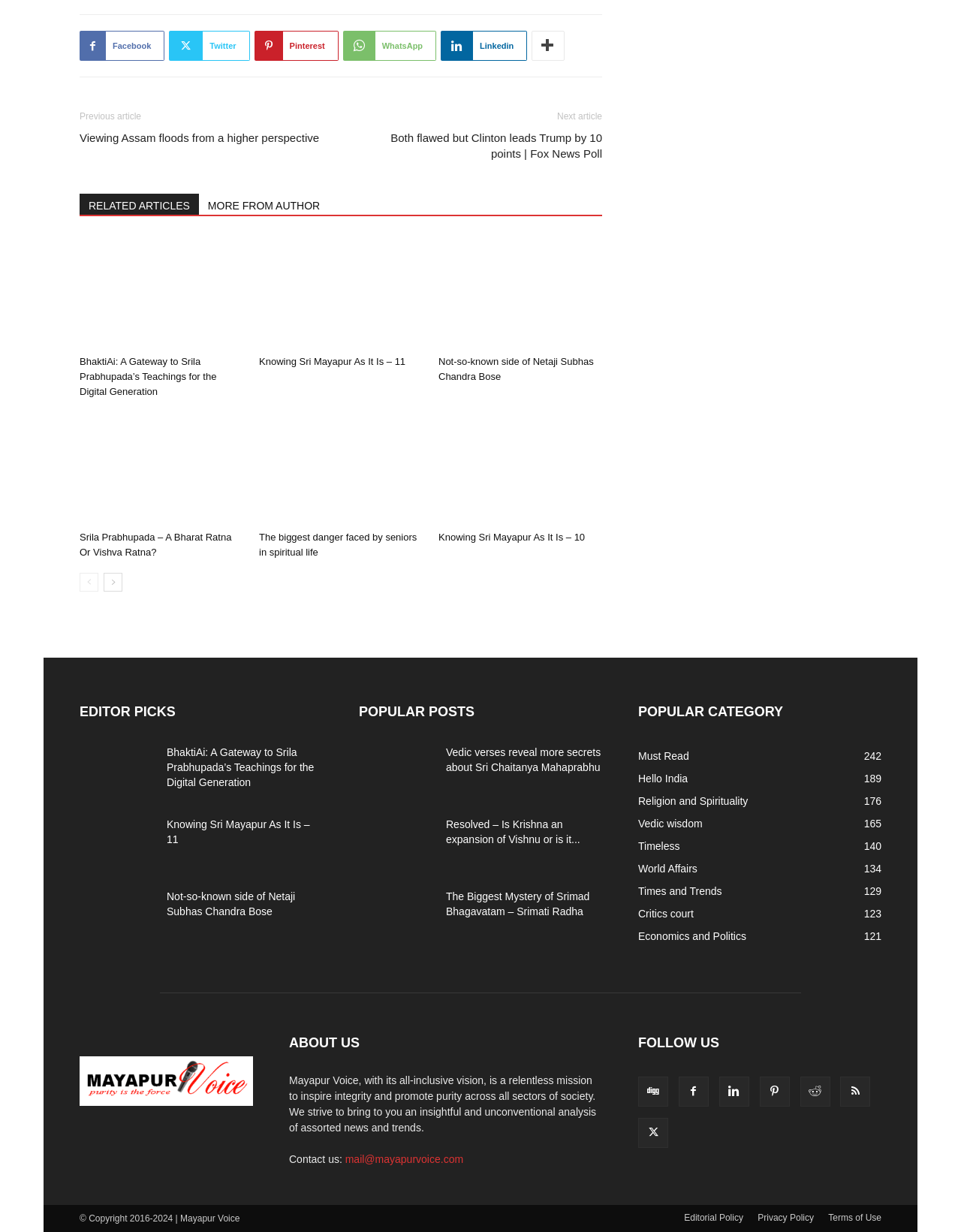Identify the bounding box coordinates of the element that should be clicked to fulfill this task: "Visit the Mayapur Voice website". The coordinates should be provided as four float numbers between 0 and 1, i.e., [left, top, right, bottom].

[0.083, 0.89, 0.263, 0.899]